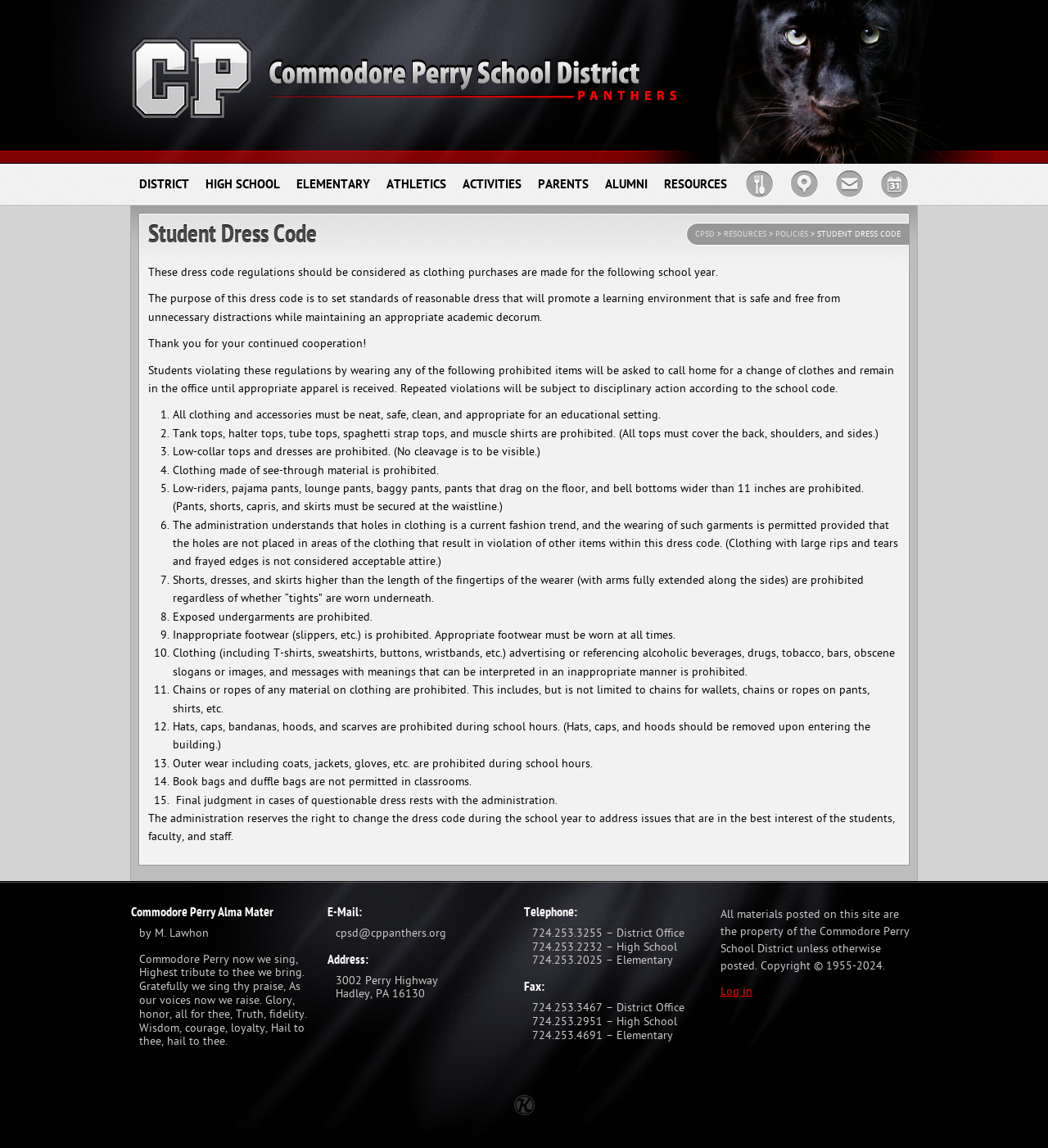Explain in detail what is displayed on the webpage.

The webpage is about the Commodore Perry School District, specifically focusing on the student dress code policy. At the top of the page, there is a heading with the school district's name, followed by a row of links to different sections of the website, including "DISTRICT", "HIGH SCHOOL", "ELEMENTARY", and others.

Below this, there is a heading that reads "Student Dress Code", followed by a brief introduction to the purpose of the dress code policy. The policy is outlined in a list of 15 rules, each with a specific guideline for what is and is not allowed in terms of clothing and accessories. The rules cover topics such as prohibited clothing items, footwear, and accessories, as well as guidelines for appropriate dress.

To the right of the dress code policy, there is a section with the school's alma mater, which includes the lyrics to the song. Below this, there is a section with the school's contact information, including email, address, telephone numbers, and fax numbers.

At the very bottom of the page, there is a copyright notice and a link to the website's design company. There is also a "Log in" link in the bottom right corner of the page.